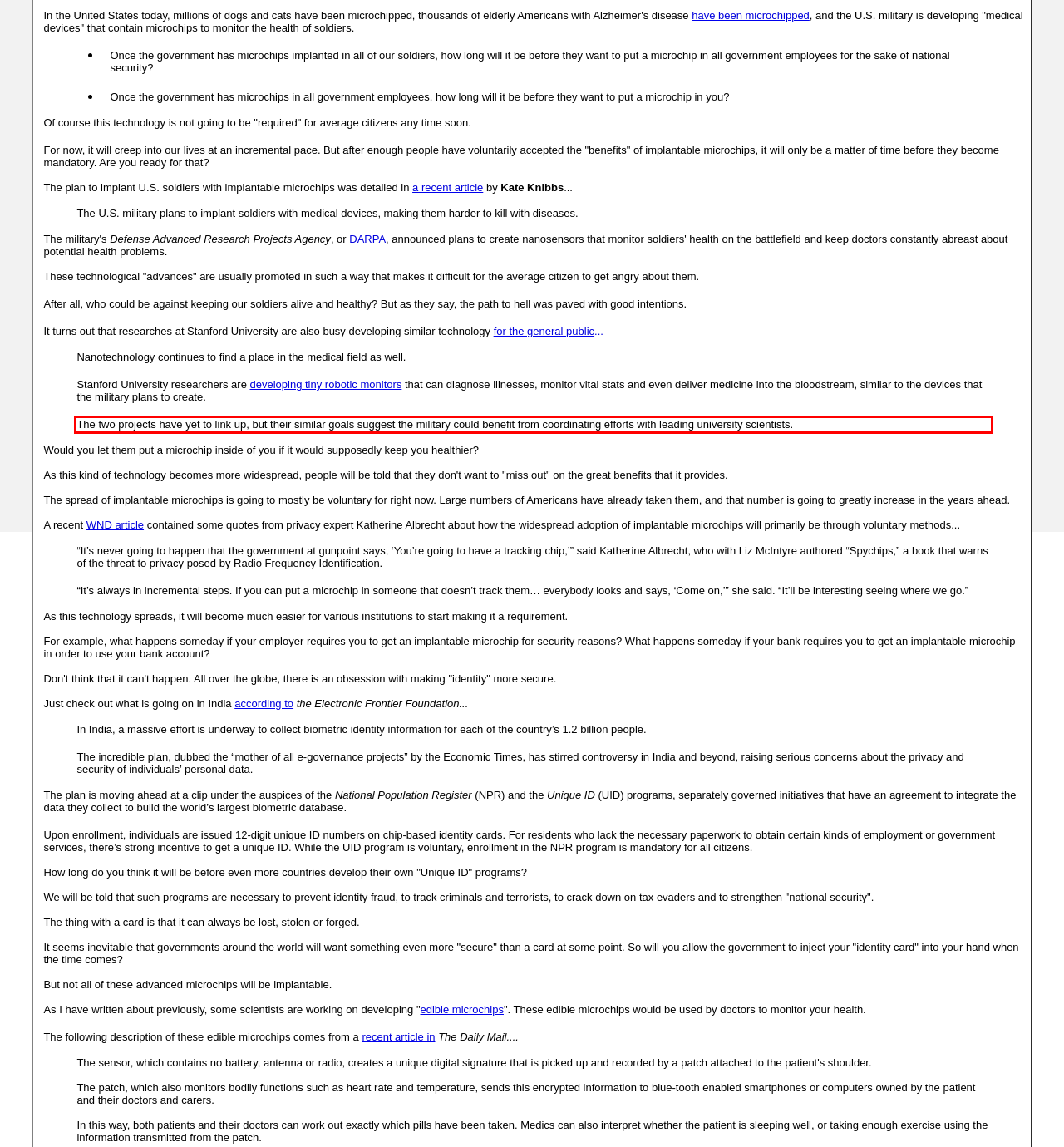Please use OCR to extract the text content from the red bounding box in the provided webpage screenshot.

The two projects have yet to link up, but their similar goals suggest the military could benefit from coordinating efforts with leading university scientists.